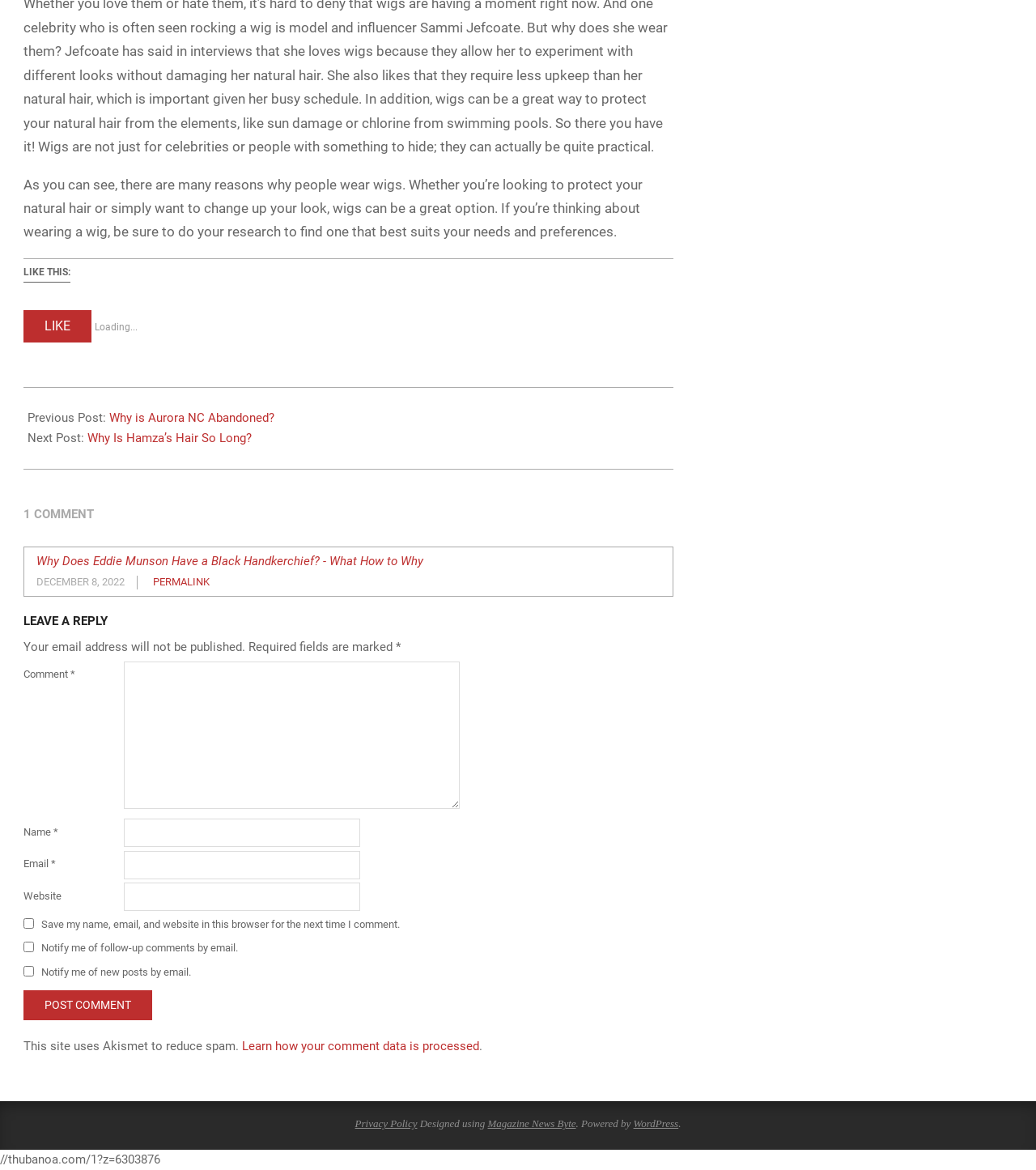Please find the bounding box coordinates of the element that you should click to achieve the following instruction: "Click on the 'Post Comment' button". The coordinates should be presented as four float numbers between 0 and 1: [left, top, right, bottom].

[0.023, 0.846, 0.147, 0.872]